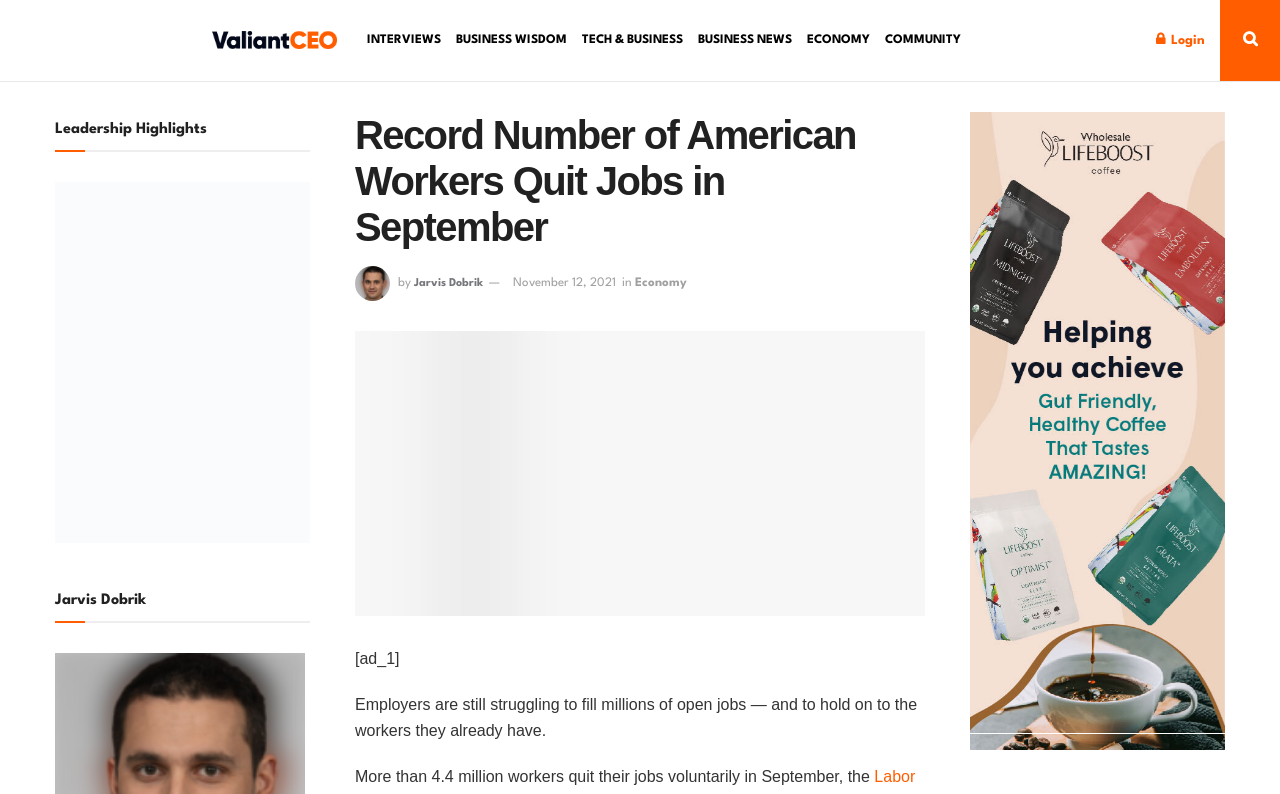Determine the coordinates of the bounding box that should be clicked to complete the instruction: "login to account". The coordinates should be represented by four float numbers between 0 and 1: [left, top, right, bottom].

[0.903, 0.0, 0.941, 0.102]